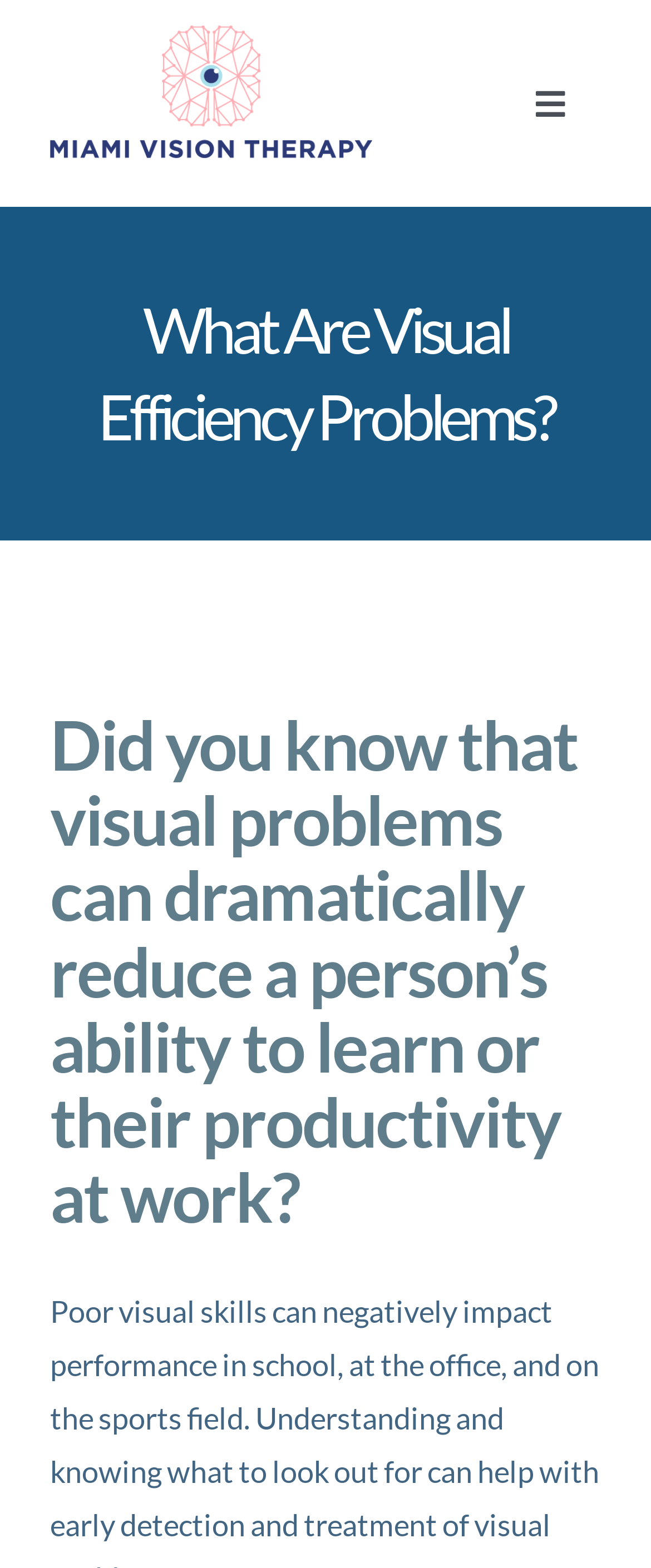Locate the bounding box of the UI element based on this description: "alt="Miami Vision Therapy Logo"". Provide four float numbers between 0 and 1 as [left, top, right, bottom].

[0.077, 0.014, 0.571, 0.037]